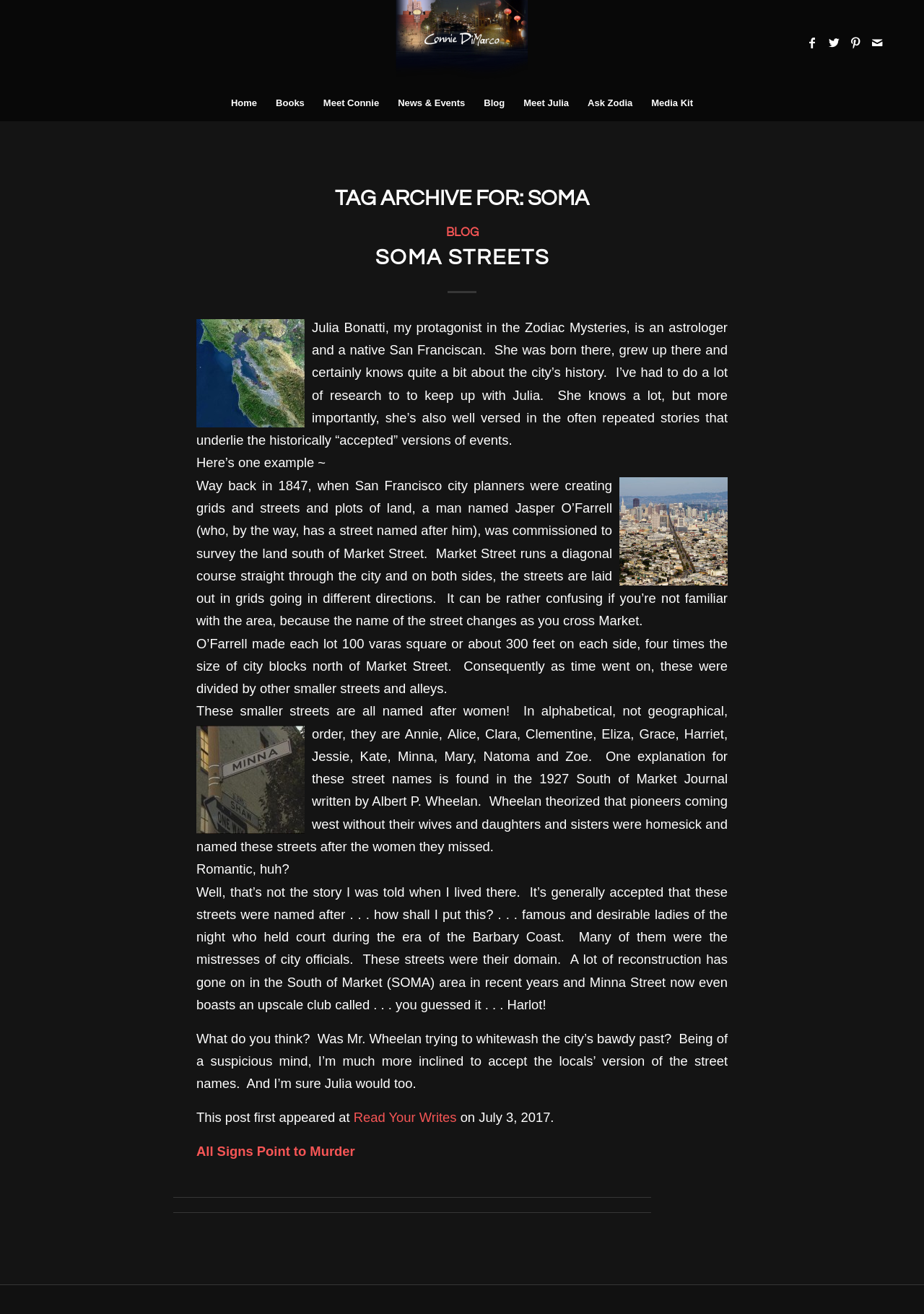Pinpoint the bounding box coordinates of the area that should be clicked to complete the following instruction: "Read the blog post about SOMA Streets". The coordinates must be given as four float numbers between 0 and 1, i.e., [left, top, right, bottom].

[0.406, 0.188, 0.594, 0.205]